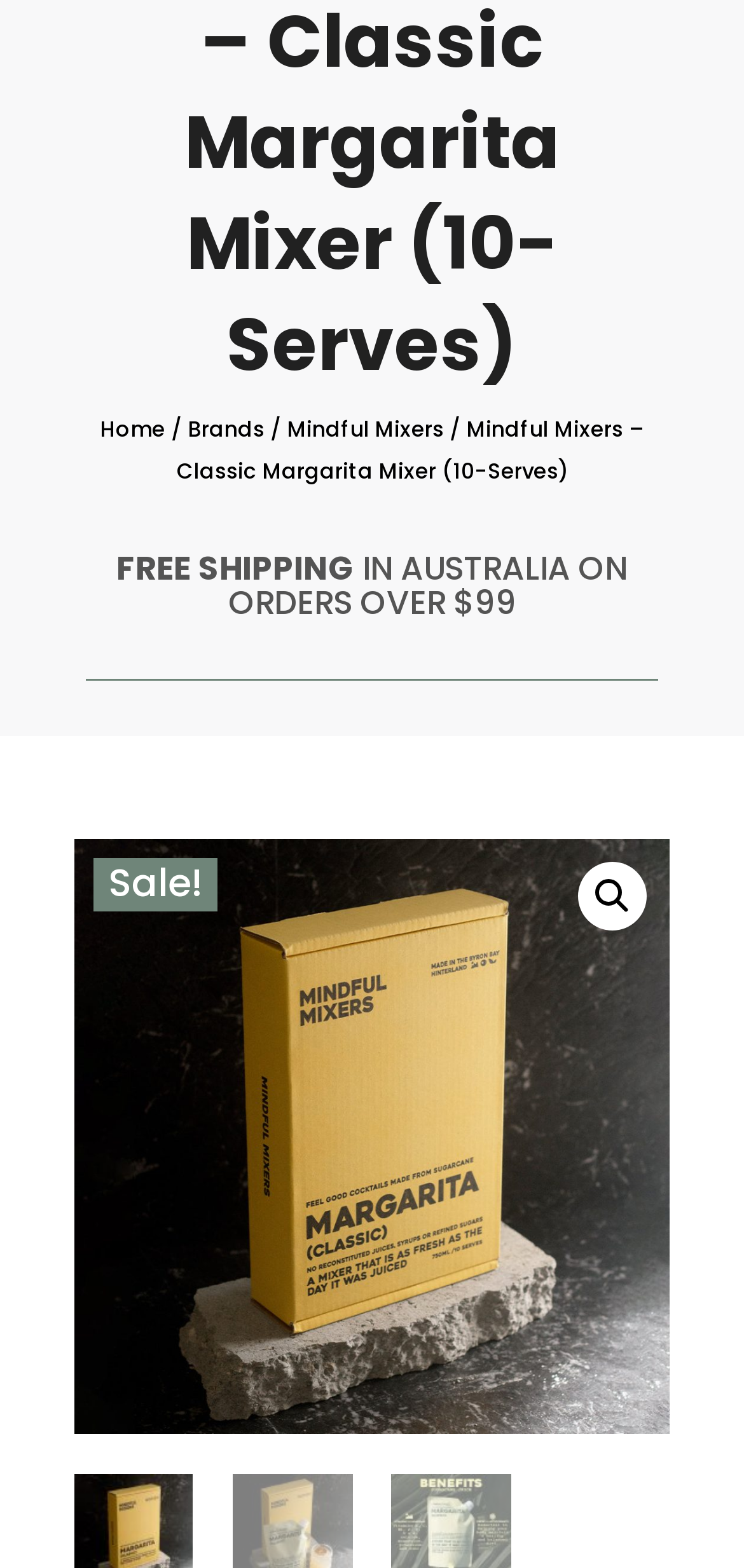Based on the element description, predict the bounding box coordinates (top-left x, top-left y, bottom-right x, bottom-right y) for the UI element in the screenshot: Home

[0.135, 0.264, 0.222, 0.284]